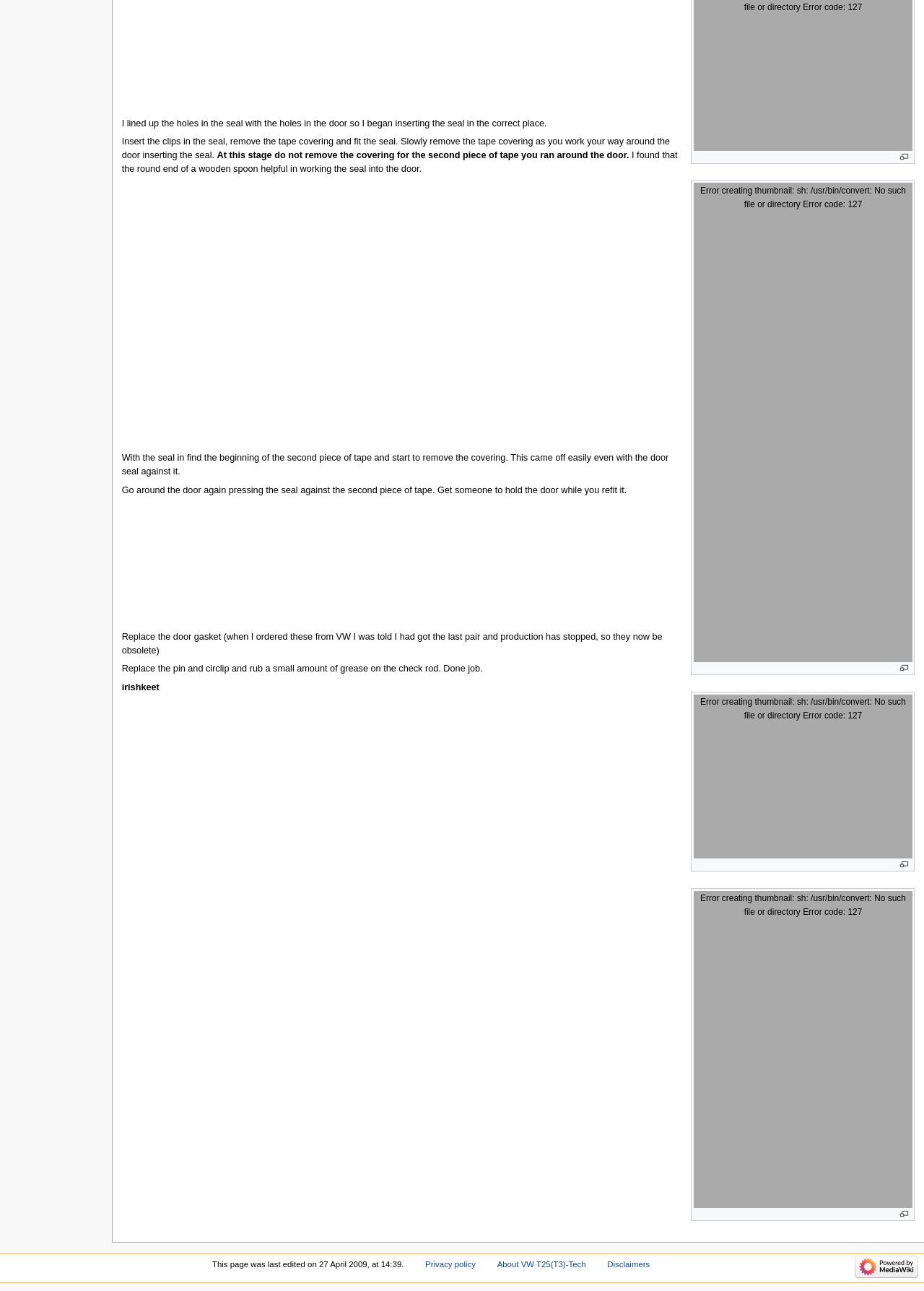Predict the bounding box coordinates for the UI element described as: "Disclaimers". The coordinates should be four float numbers between 0 and 1, presented as [left, top, right, bottom].

[0.657, 0.976, 0.703, 0.983]